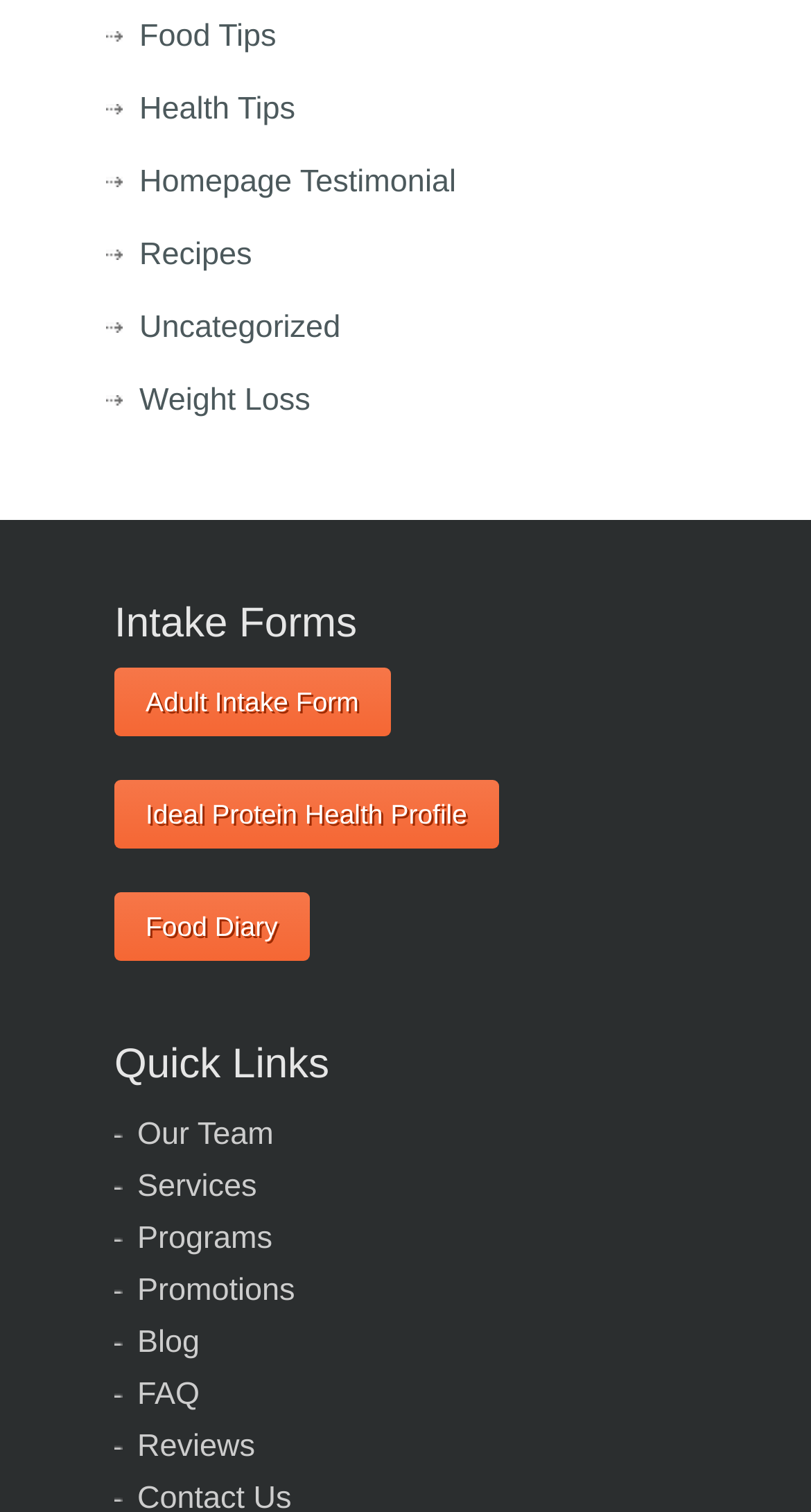Please answer the following query using a single word or phrase: 
What is the last link in the 'Intake Forms' section?

Food Diary